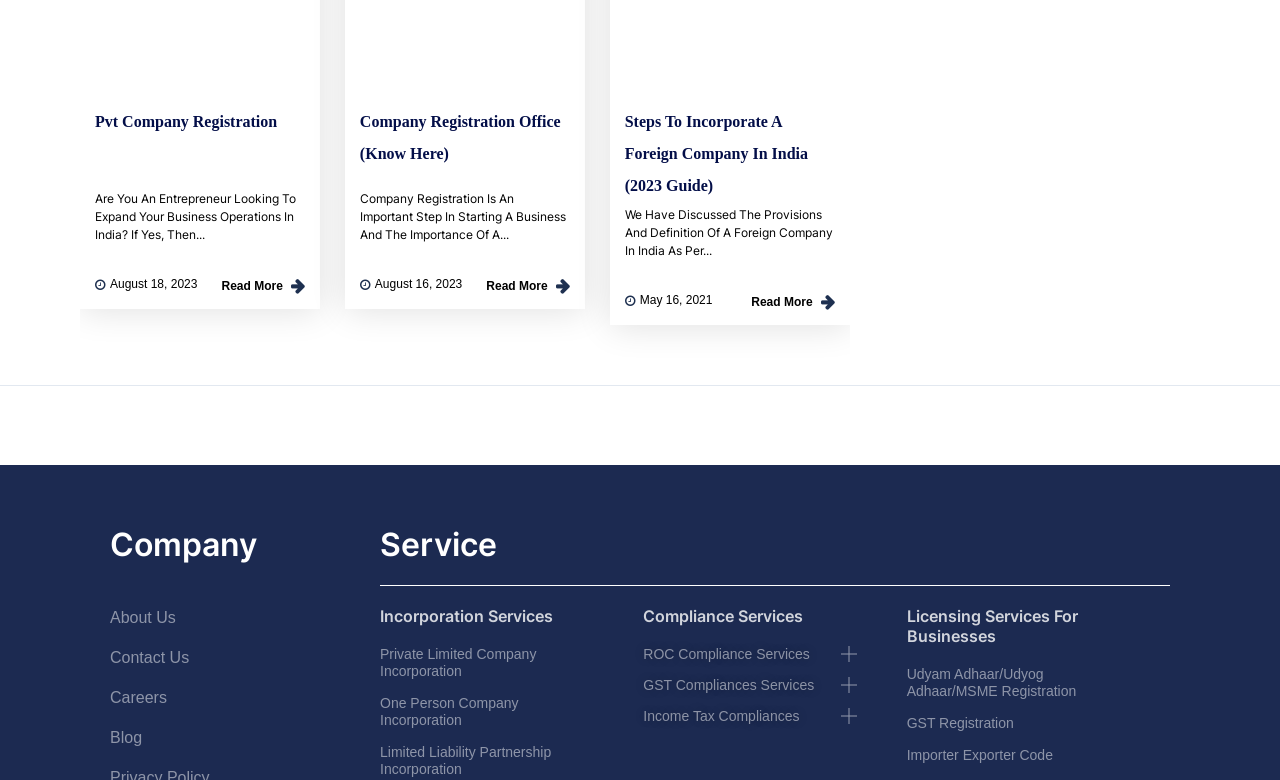Provide the bounding box for the UI element matching this description: "One Person Company Incorporation".

[0.297, 0.891, 0.405, 0.934]